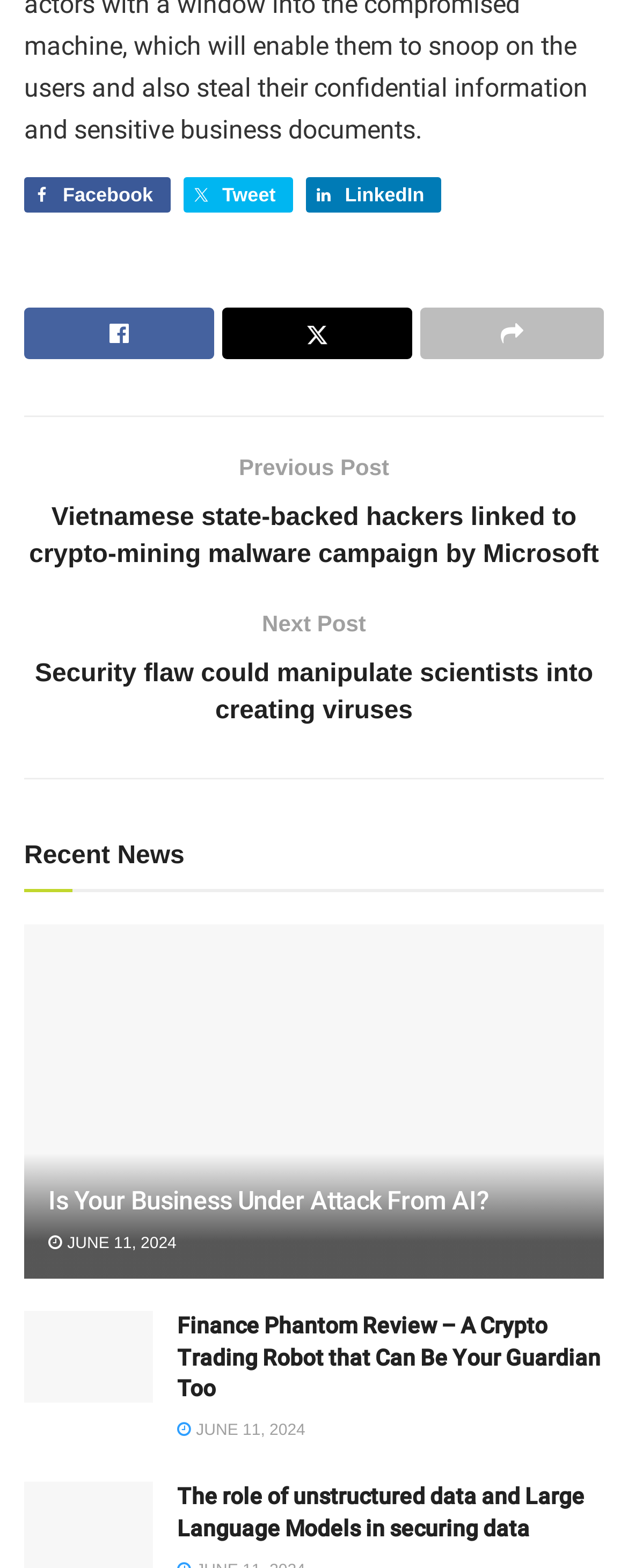Predict the bounding box coordinates of the area that should be clicked to accomplish the following instruction: "Explore posts published on February 28, 2024". The bounding box coordinates should consist of four float numbers between 0 and 1, i.e., [left, top, right, bottom].

None